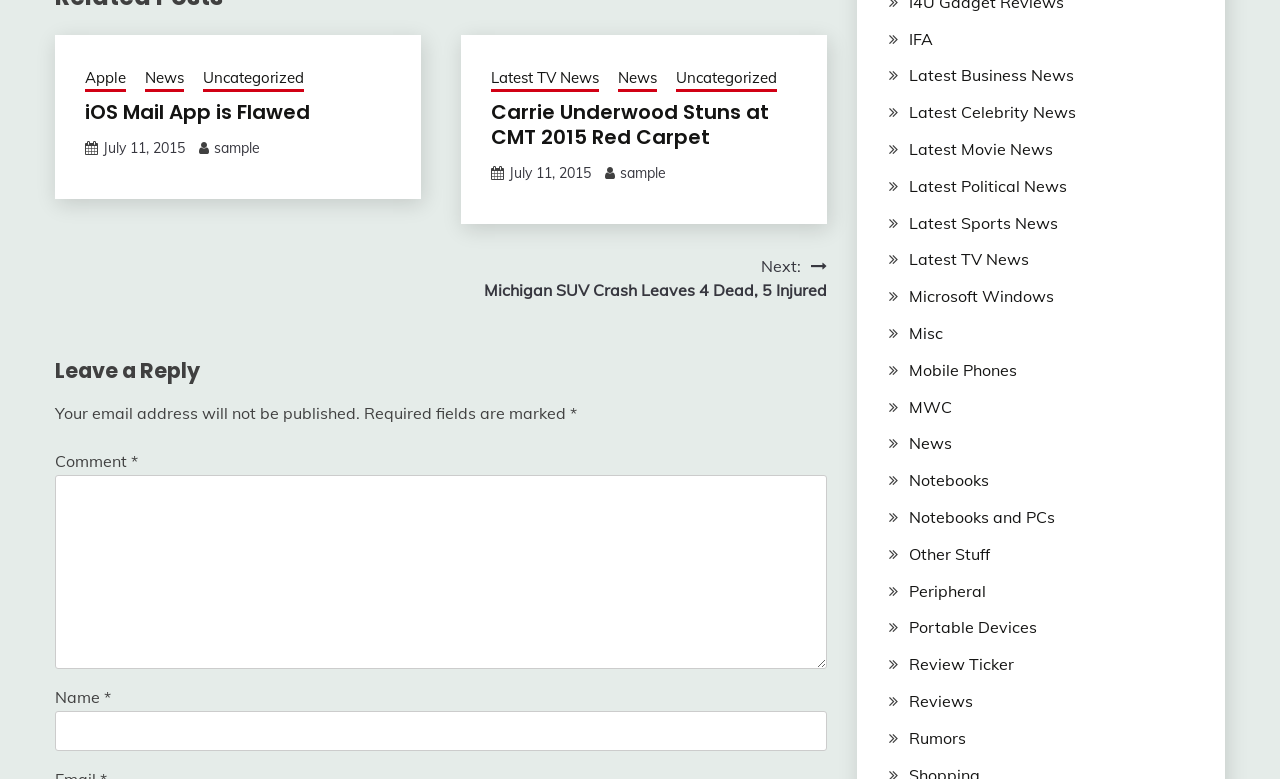Find the bounding box coordinates of the area that needs to be clicked in order to achieve the following instruction: "Click on the 'Next' link". The coordinates should be specified as four float numbers between 0 and 1, i.e., [left, top, right, bottom].

[0.378, 0.326, 0.646, 0.388]